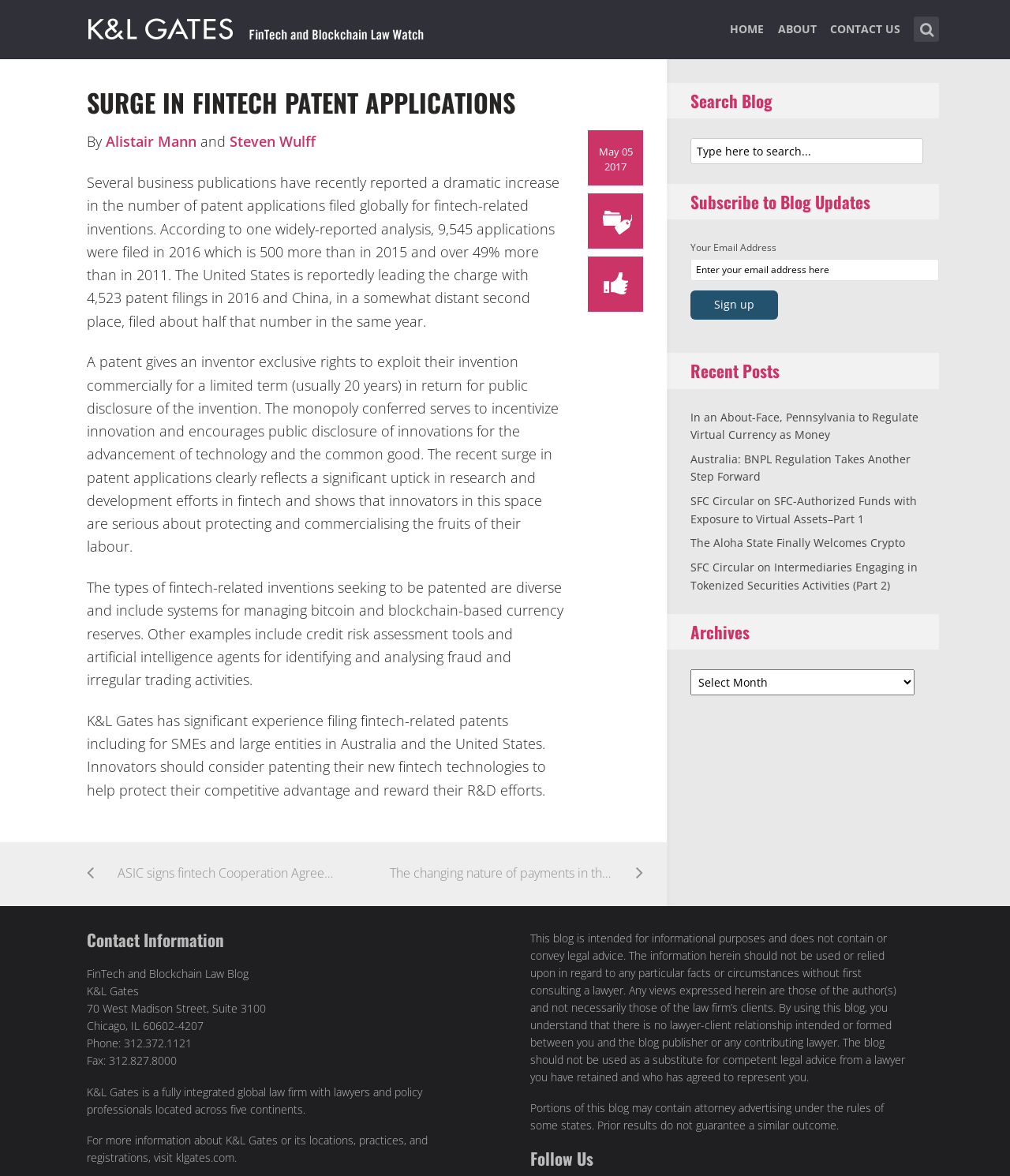Create a detailed narrative describing the layout and content of the webpage.

This webpage is about FinTech and Blockchain Law Watch, with a focus on patent applications in the fintech industry. At the top, there is a navigation menu with links to "HOME", "ABOUT", and "CONTACT US". Below the navigation menu, there is a search bar with a placeholder text "Type here to search...". 

The main content of the webpage is an article titled "SURGE IN FINTECH PATENT APPLICATIONS". The article discusses the recent increase in fintech-related patent applications globally, with the United States leading the charge. It explains the purpose of patents and how they incentivize innovation and public disclosure of inventions. The article also mentions the diverse types of fintech-related inventions seeking to be patented, including systems for managing bitcoin and blockchain-based currency reserves.

To the right of the article, there are several links to other blog posts, including "ASIC signs fintech Cooperation Agreement with Indonesia" and "The changing nature of payments in the US and UK". Below these links, there is a section for subscribing to blog updates, where users can enter their email address and click the "Sign up" button.

Further down the page, there is a section for "Recent Posts", which lists several links to other blog posts, including "In an About-Face, Pennsylvania to Regulate Virtual Currency as Money" and "Australia: BNPL Regulation Takes Another Step Forward". Below this section, there is an "Archives" dropdown menu.

At the bottom of the page, there is a section with contact information, including the address, phone number, and fax number of K&L Gates, a fully integrated global law firm. There is also a disclaimer stating that the blog is intended for informational purposes and does not contain or convey legal advice.